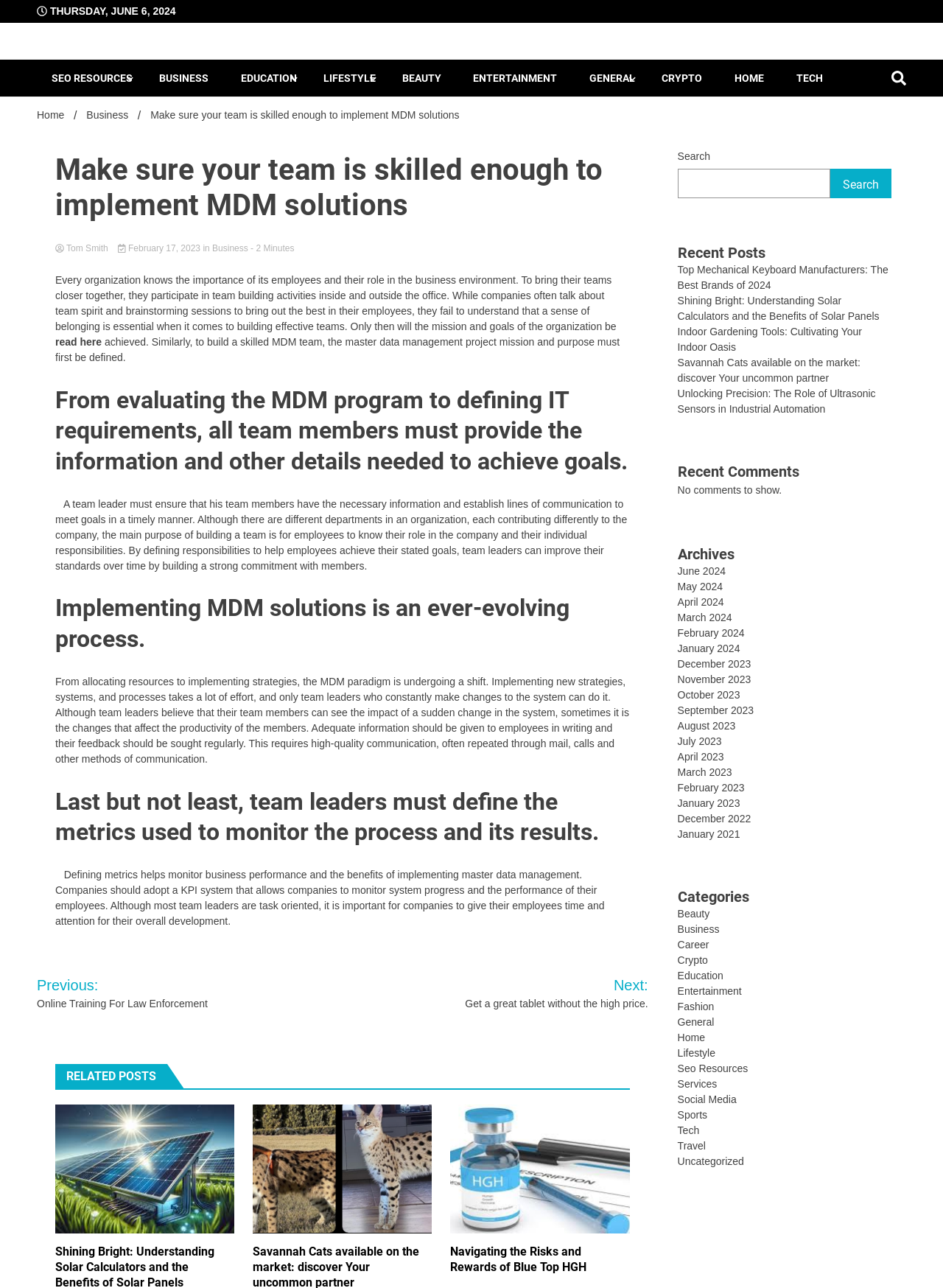Use the information in the screenshot to answer the question comprehensively: What is the purpose of defining metrics in MDM?

According to the article, defining metrics helps monitor business performance and the benefits of implementing master data management. This is mentioned in the section where it talks about team leaders defining the metrics used to monitor the process and its results.